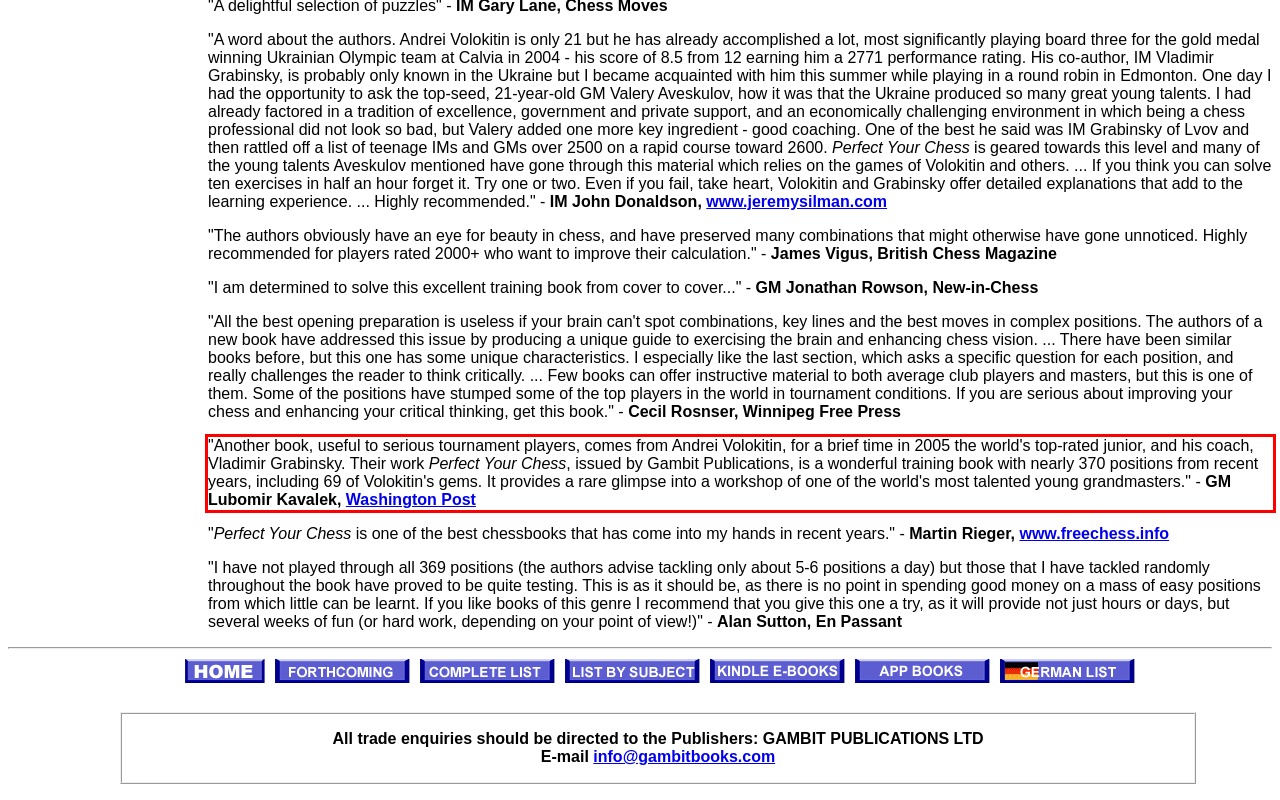Given a screenshot of a webpage, locate the red bounding box and extract the text it encloses.

"Another book, useful to serious tournament players, comes from Andrei Volokitin, for a brief time in 2005 the world's top-rated junior, and his coach, Vladimir Grabinsky. Their work Perfect Your Chess, issued by Gambit Publications, is a wonderful training book with nearly 370 positions from recent years, including 69 of Volokitin's gems. It provides a rare glimpse into a workshop of one of the world's most talented young grandmasters." - GM Lubomir Kavalek, Washington Post